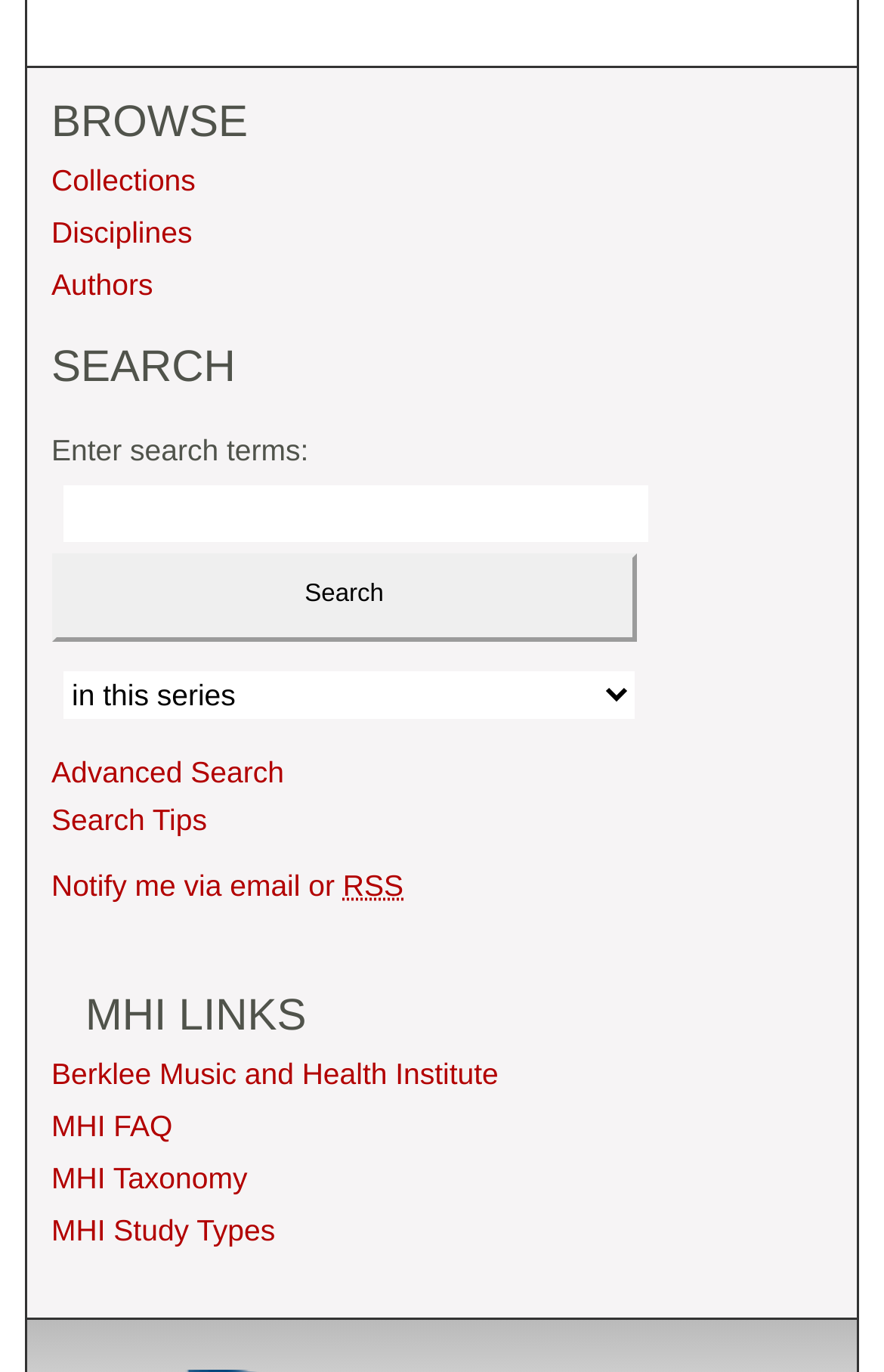Respond to the following query with just one word or a short phrase: 
What is the abbreviation RSS stand for?

Really Simple Syndication